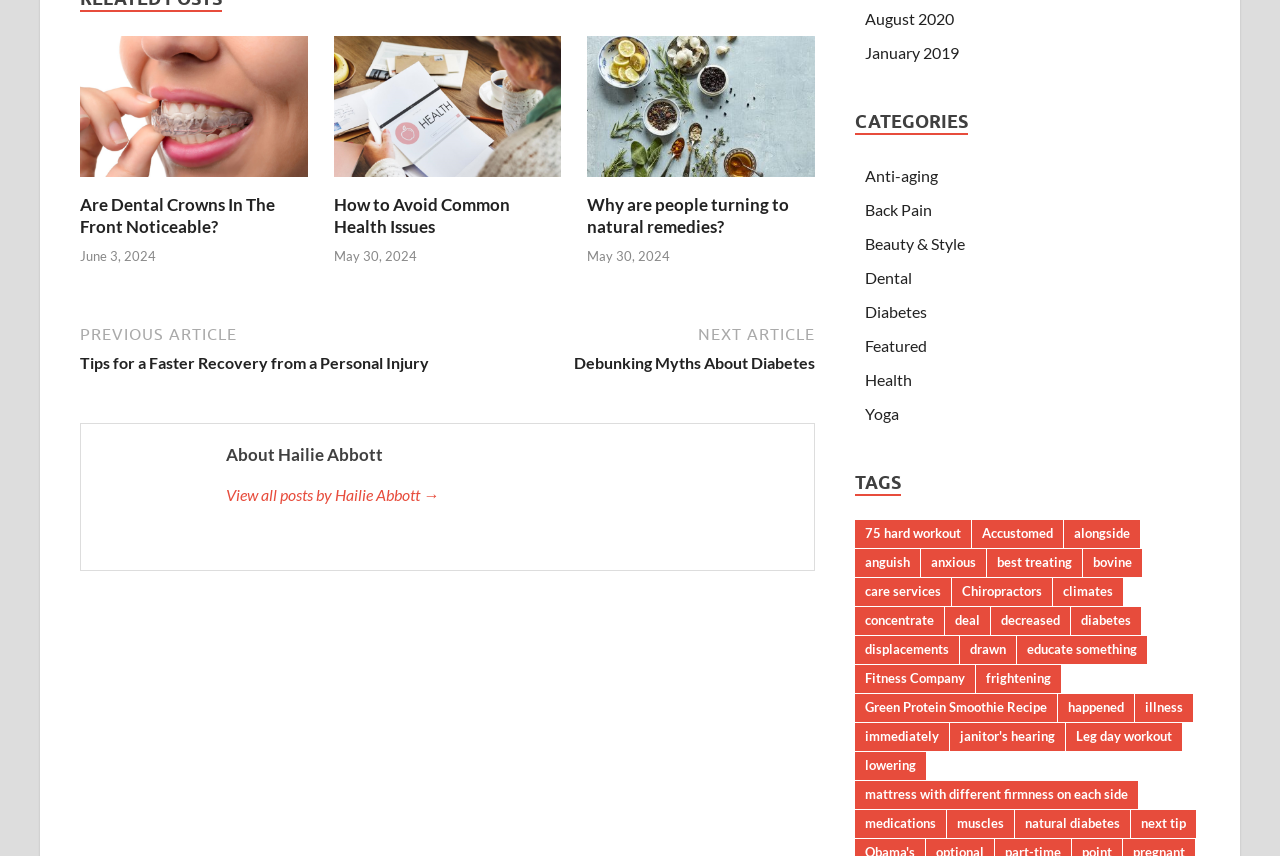Return the bounding box coordinates of the UI element that corresponds to this description: "Green Protein Smoothie Recipe". The coordinates must be given as four float numbers in the range of 0 and 1, [left, top, right, bottom].

[0.668, 0.811, 0.826, 0.844]